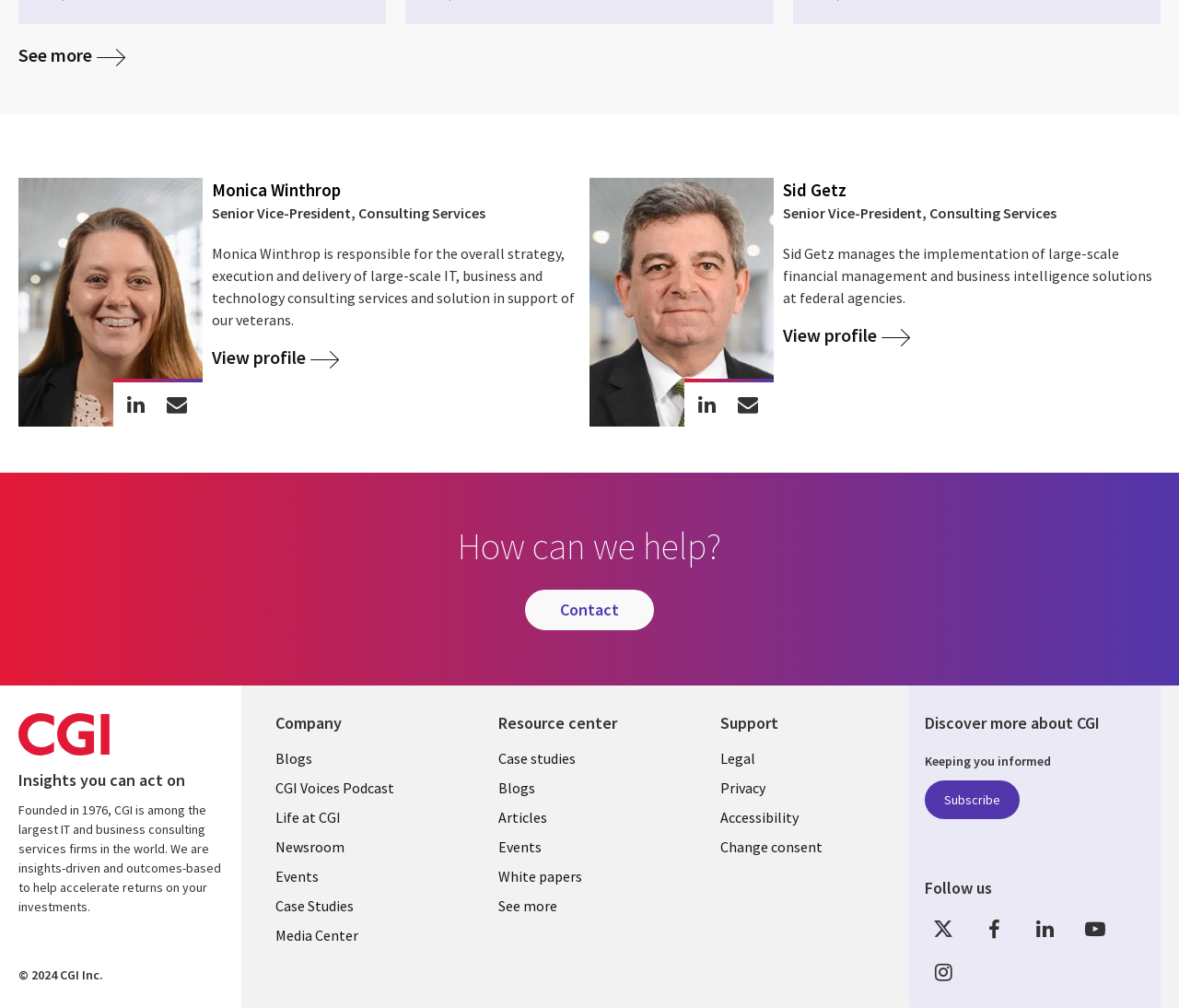Given the following UI element description: "View profile", find the bounding box coordinates in the webpage screenshot.

[0.18, 0.337, 0.288, 0.377]